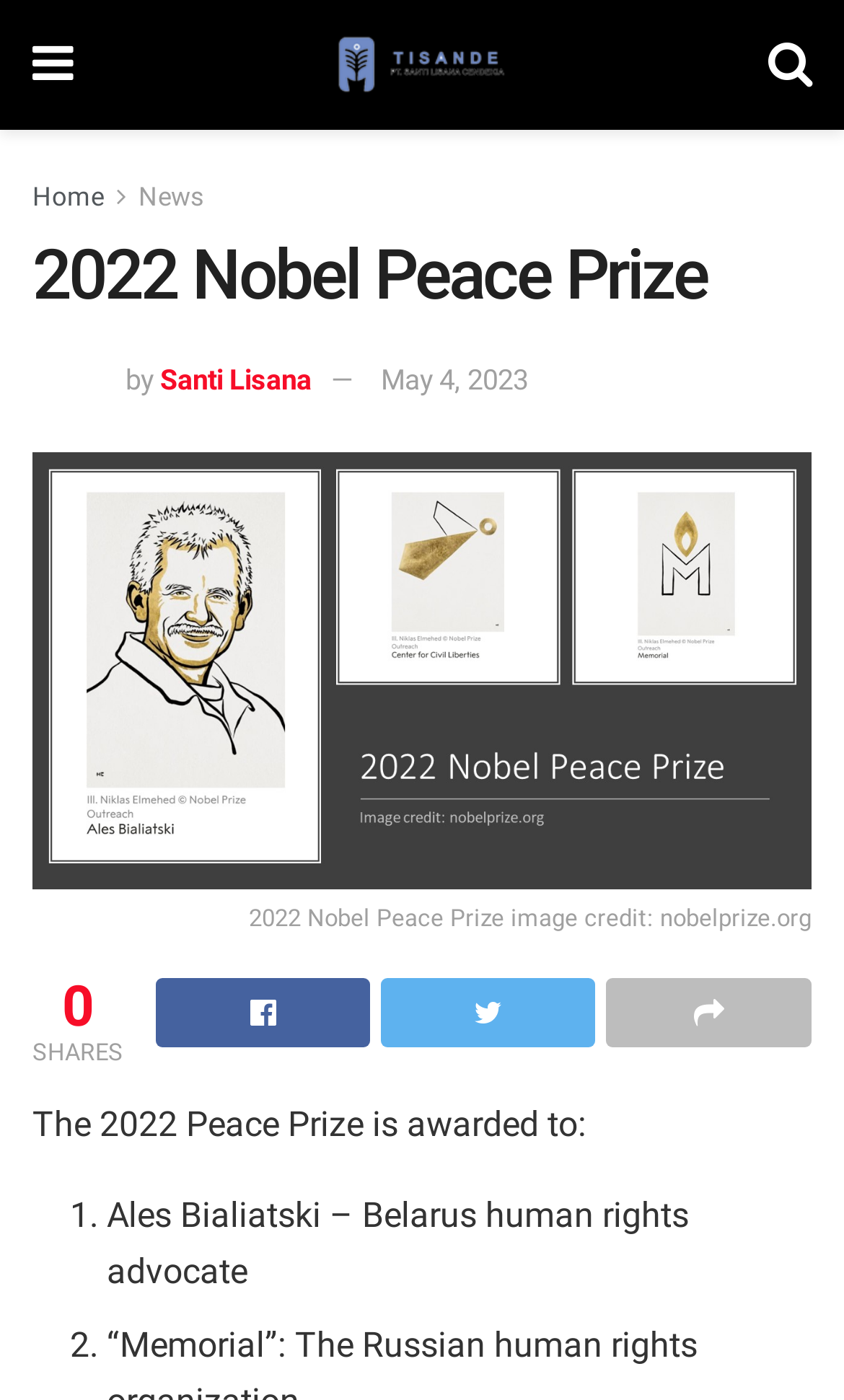From the given element description: "Share on Twitter", find the bounding box for the UI element. Provide the coordinates as four float numbers between 0 and 1, in the order [left, top, right, bottom].

[0.451, 0.698, 0.705, 0.748]